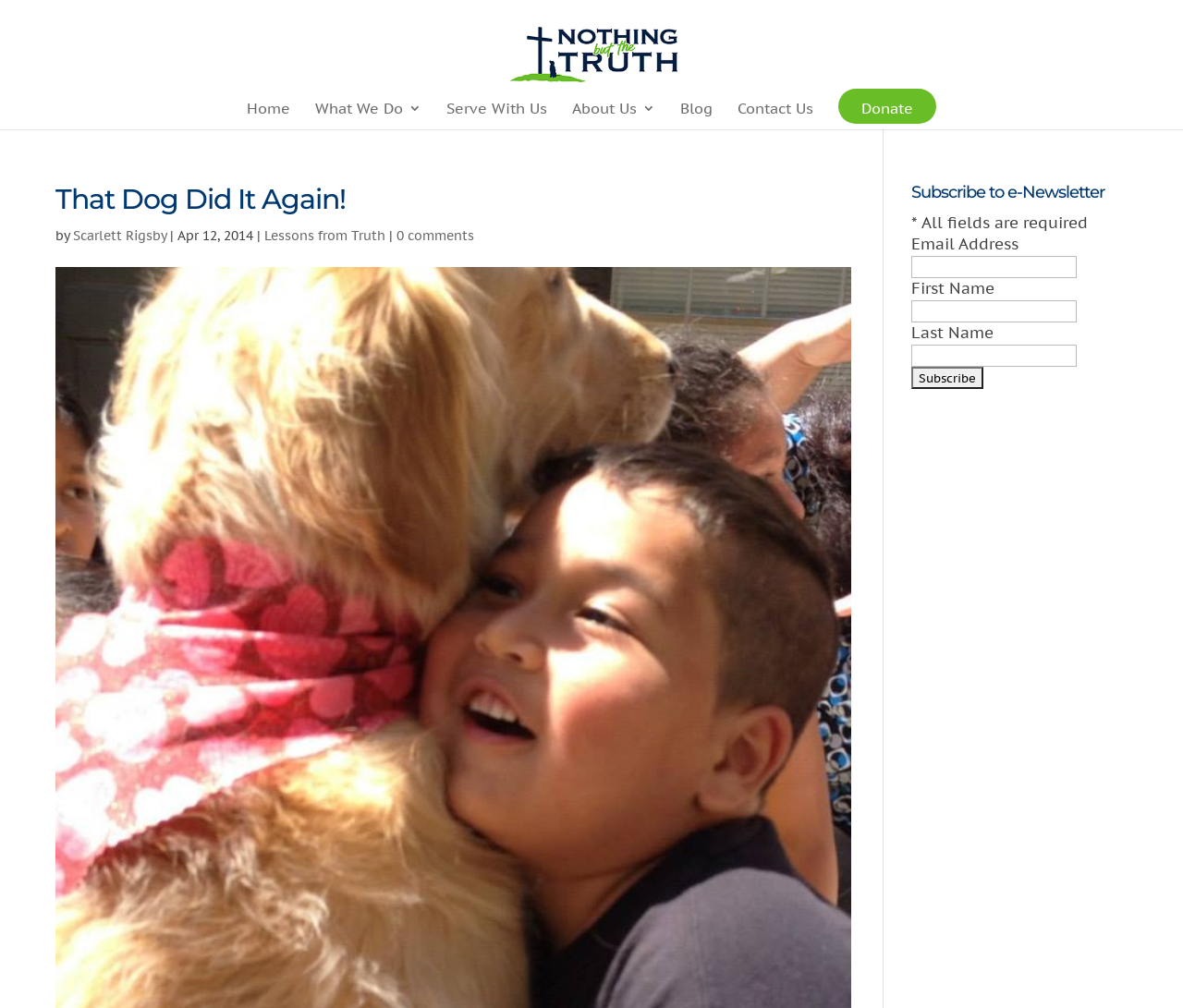Determine the bounding box coordinates of the UI element described by: "alt="Nothing but the Truth"".

[0.409, 0.029, 0.595, 0.049]